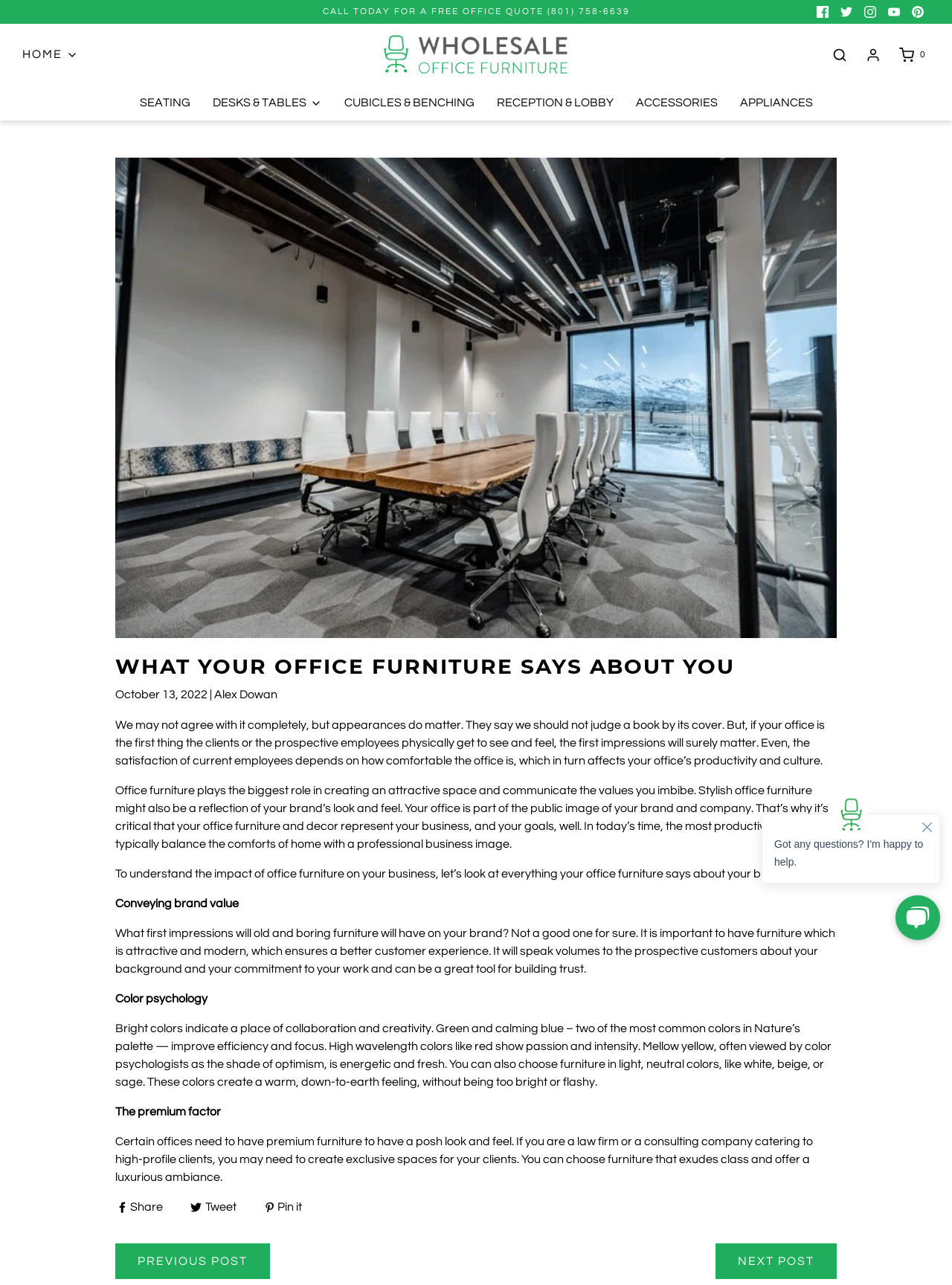Answer the following inquiry with a single word or phrase:
What is the author's name of the article?

Alex Dowan